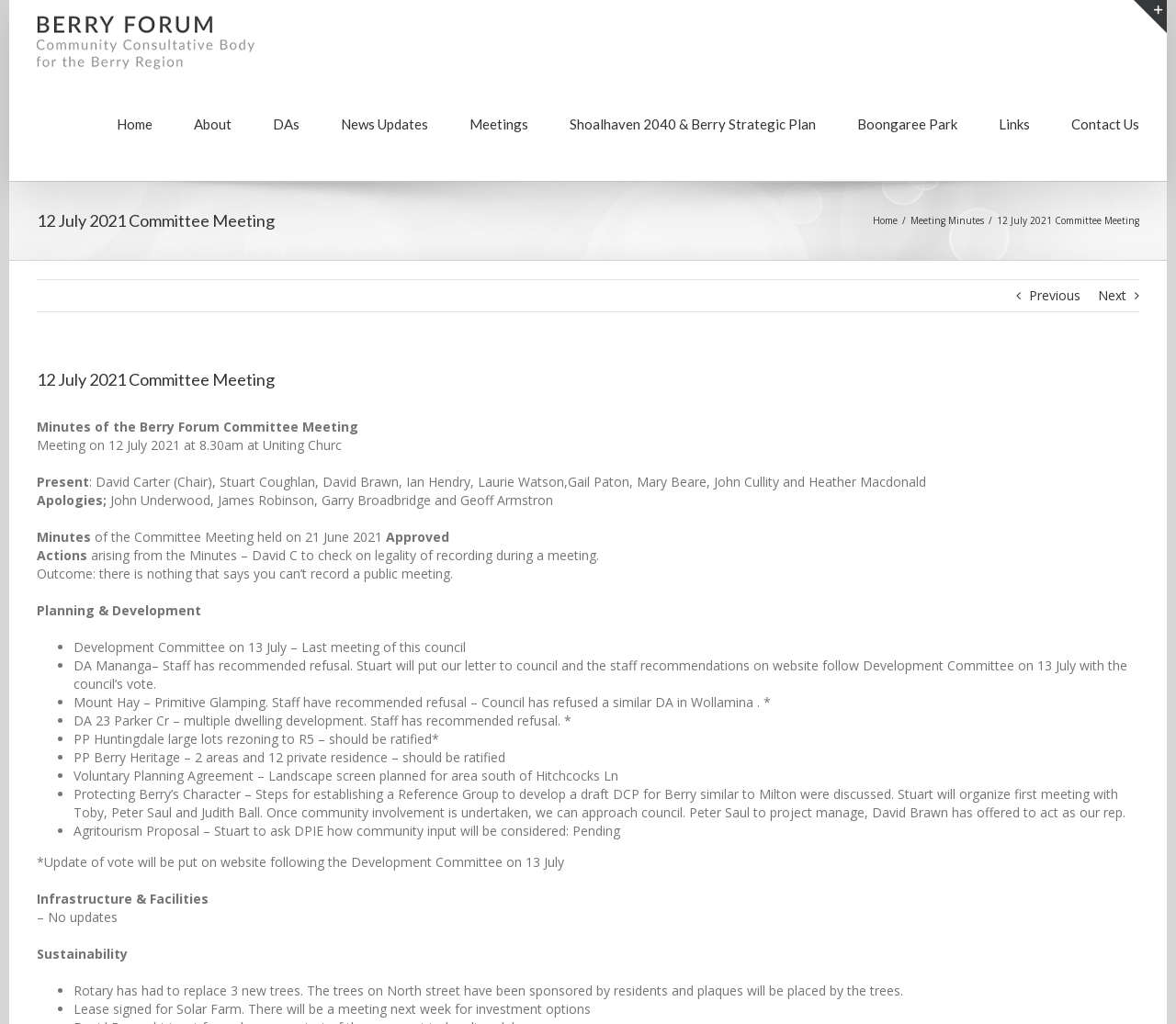How many items are in the list under 'Planning & Development'?
Please answer using one word or phrase, based on the screenshot.

7